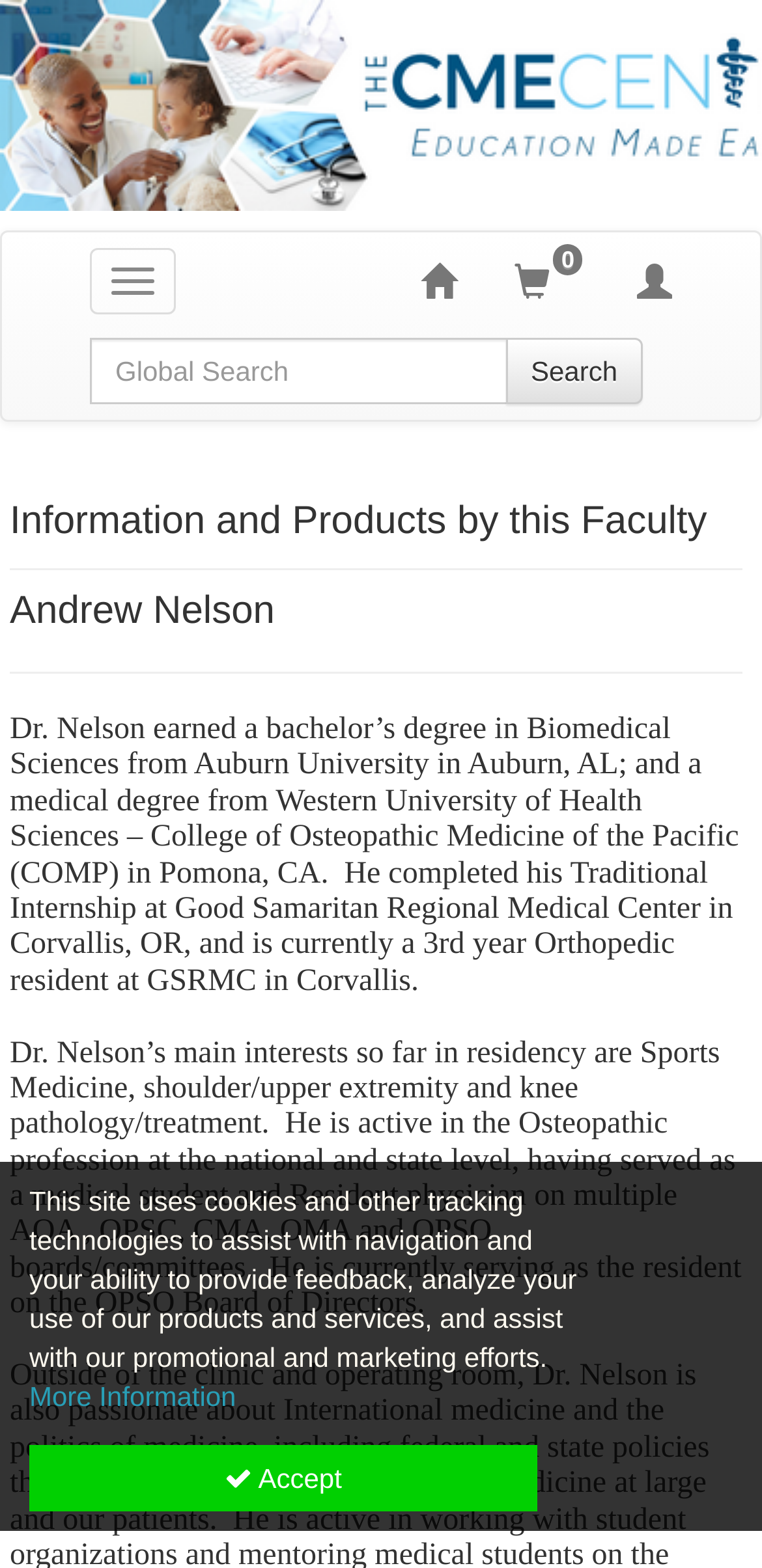Pinpoint the bounding box coordinates of the element to be clicked to execute the instruction: "Learn more about Dr. Nelson".

[0.013, 0.376, 0.974, 0.403]